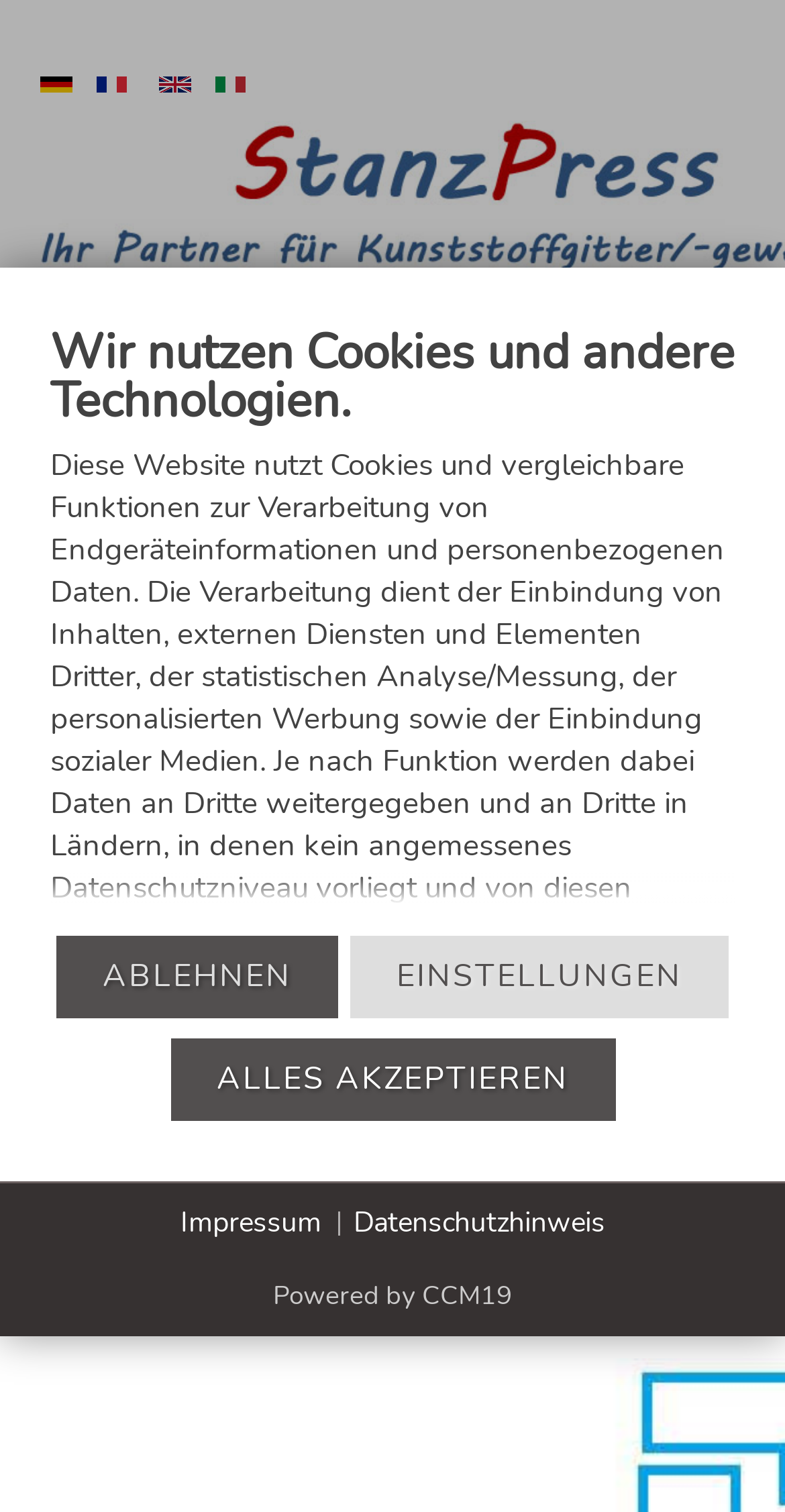What type of products does StanzPress offer?
Please provide a single word or phrase based on the screenshot.

Propolis grids, plastic grids, cheese mats